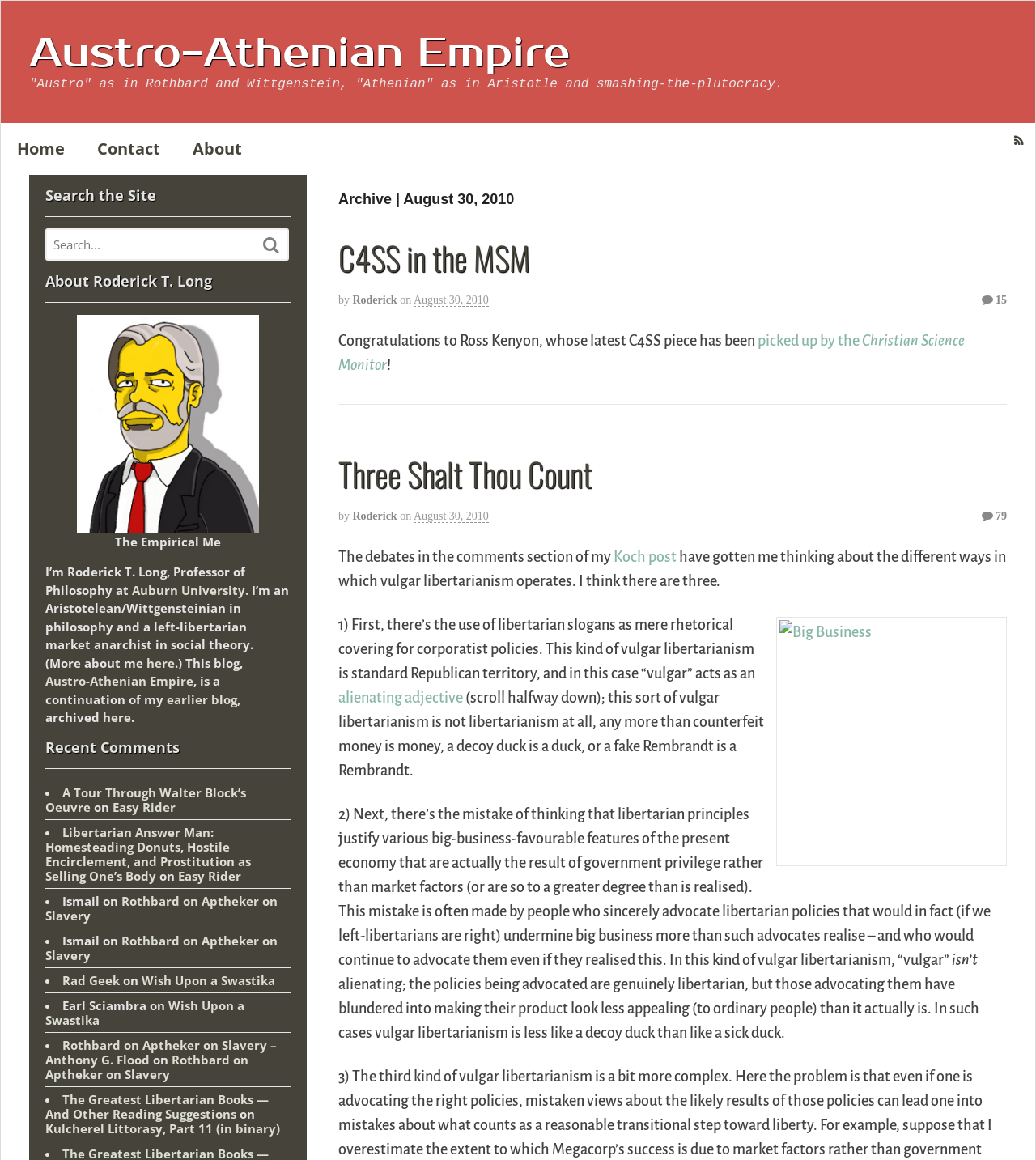Locate the UI element described as follows: "earlier blog". Return the bounding box coordinates as four float numbers between 0 and 1 in the order [left, top, right, bottom].

[0.161, 0.596, 0.229, 0.61]